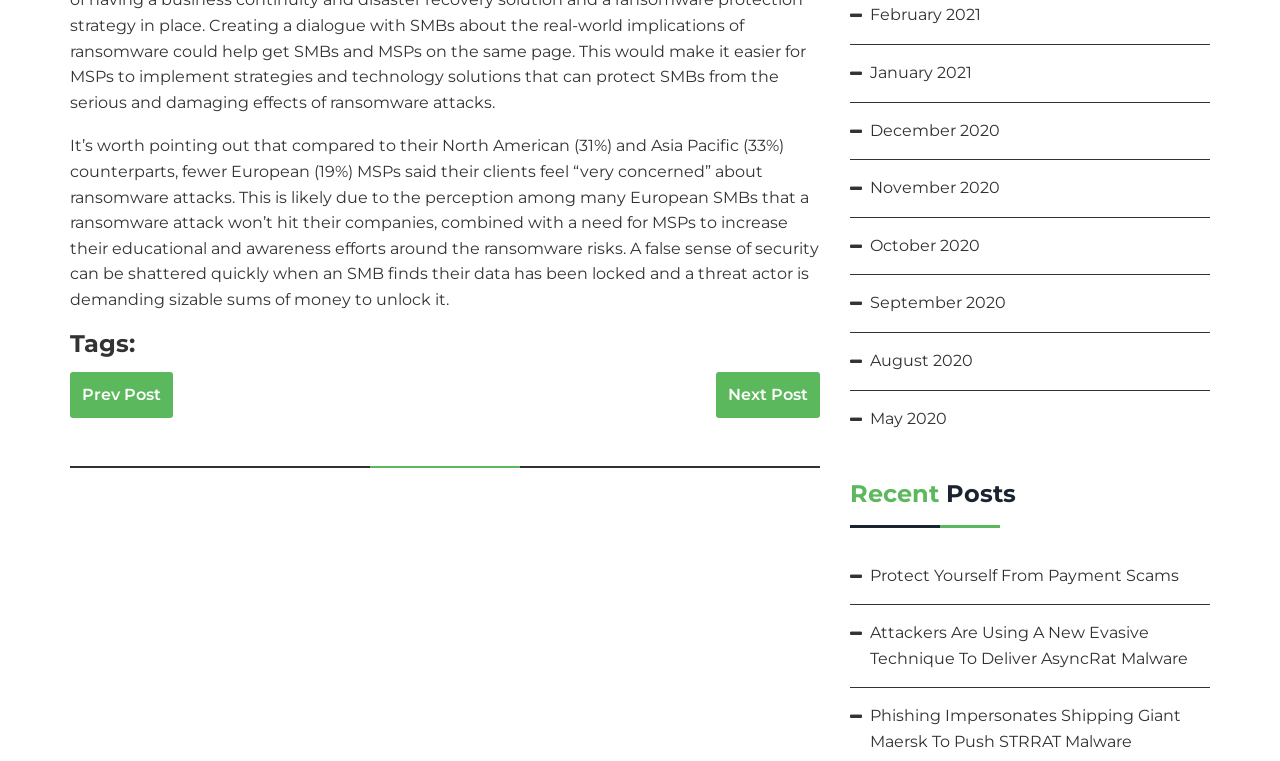Provide the bounding box coordinates of the UI element this sentence describes: "January 2021".

[0.68, 0.083, 0.759, 0.108]